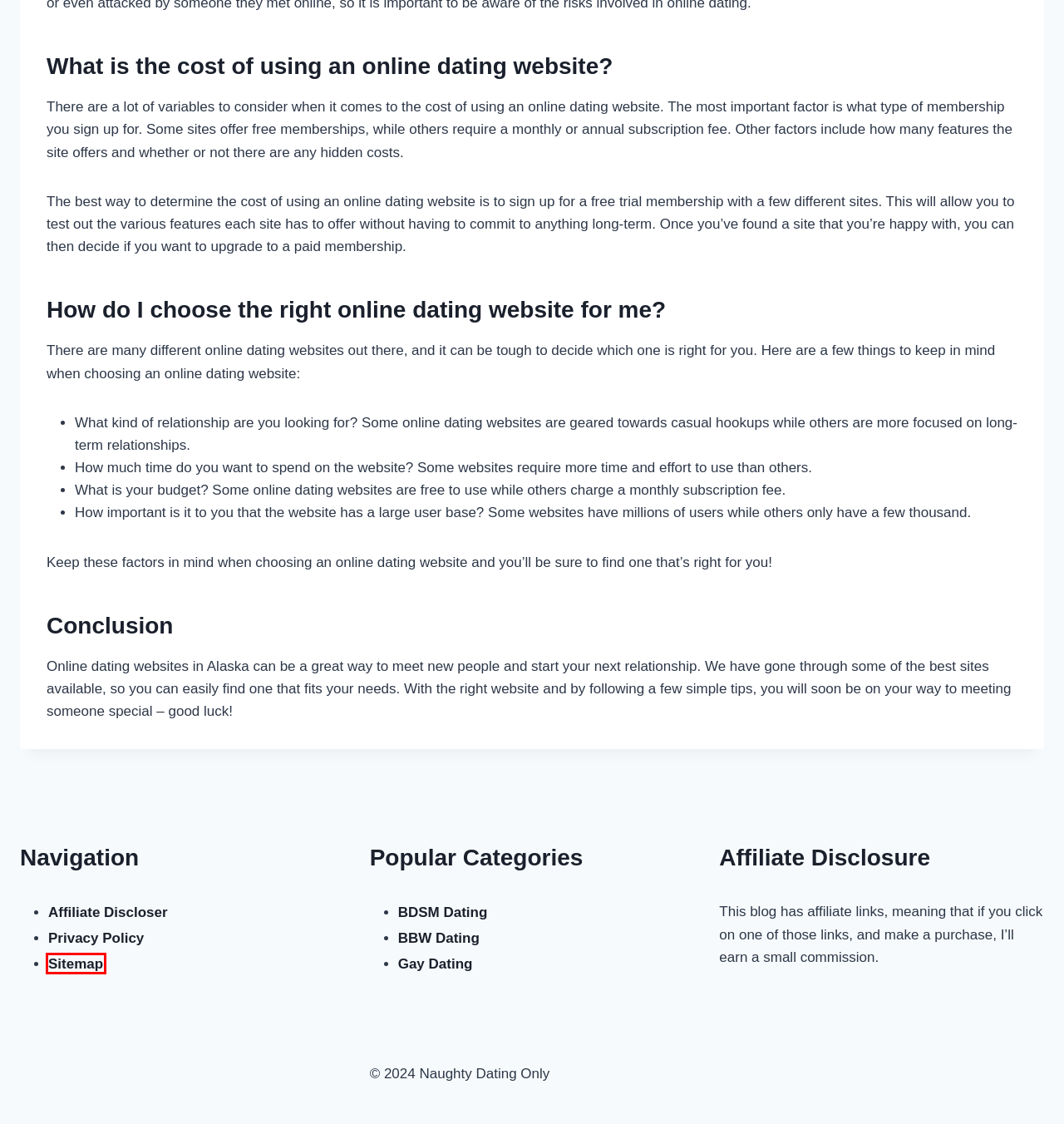You are looking at a webpage screenshot with a red bounding box around an element. Pick the description that best matches the new webpage after interacting with the element in the red bounding box. The possible descriptions are:
A. Join Now – Naughty Dating Only
B. Affiliate Disclosure – – Naughty Dating Only
C. Privacy Policy – Naughty Dating Only – Naughty Dating Only
D. BBW Dating – Naughty Dating Only
E. Gay Dating – Naughty Dating Only
F. Sitemap – Naughty Dating Only
G. Top 7 Best BDSM Dating Websites in the USA – Naughty Dating Only
H. BDSM Dating – Naughty Dating Only

F